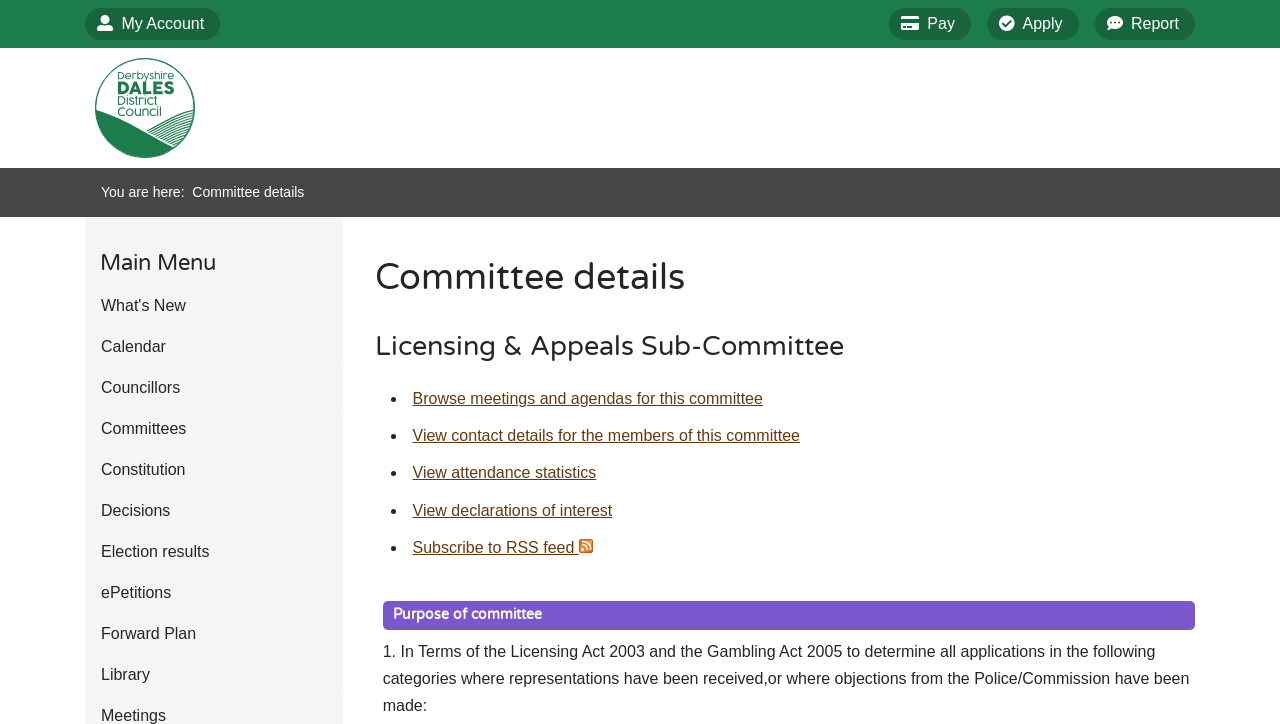What is the purpose of the Licensing & Appeals Sub-Committee?
Give a detailed response to the question by analyzing the screenshot.

I found the answer by reading the text under the heading 'Purpose of committee' which states that the committee determines applications in certain categories where representations have been received or objections from the Police/Commission have been made.